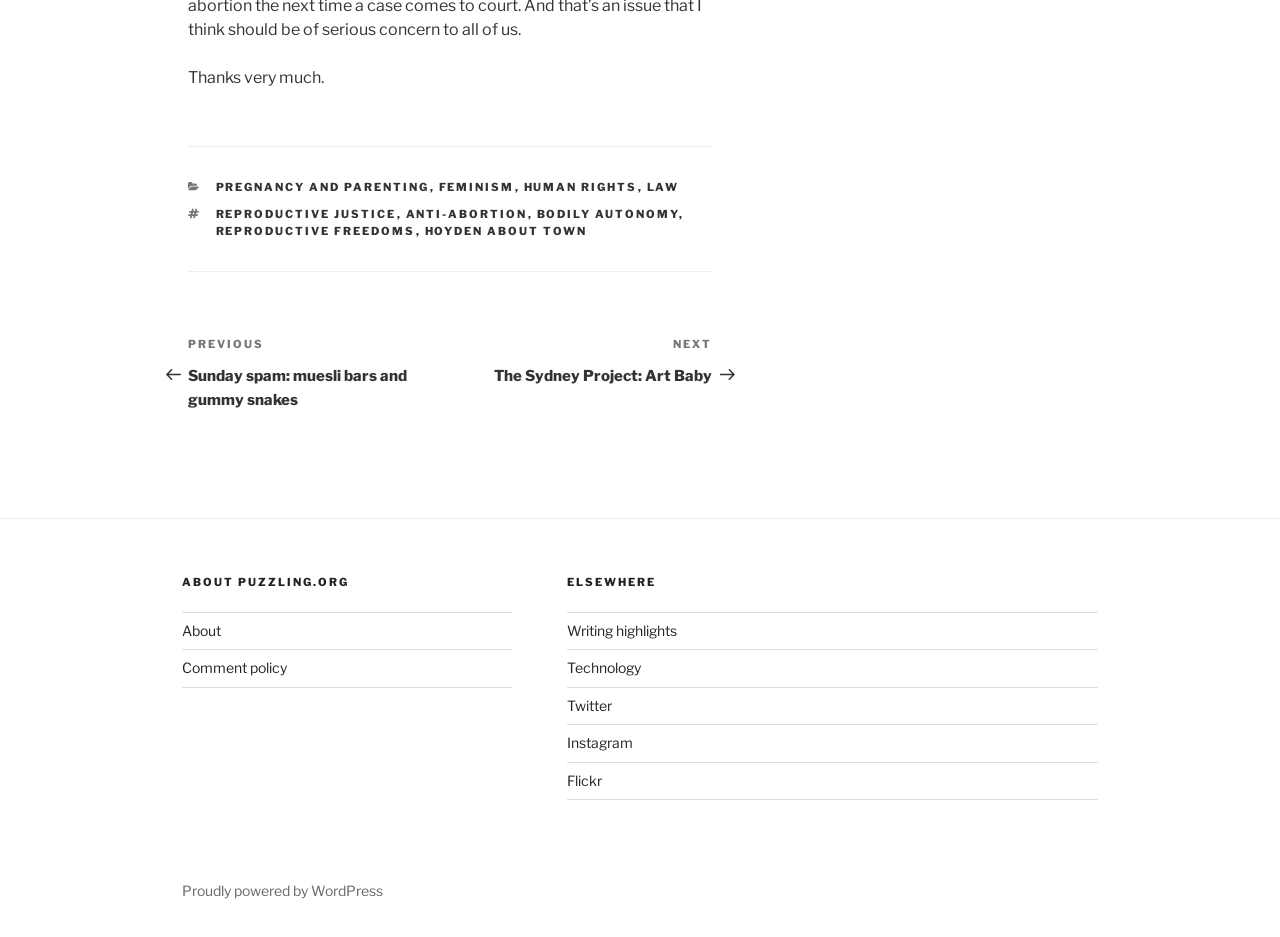Please provide a one-word or short phrase answer to the question:
What is the category of the post 'Sunday spam: muesli bars and gummy snakes'?

PREGNANCY AND PARENTING